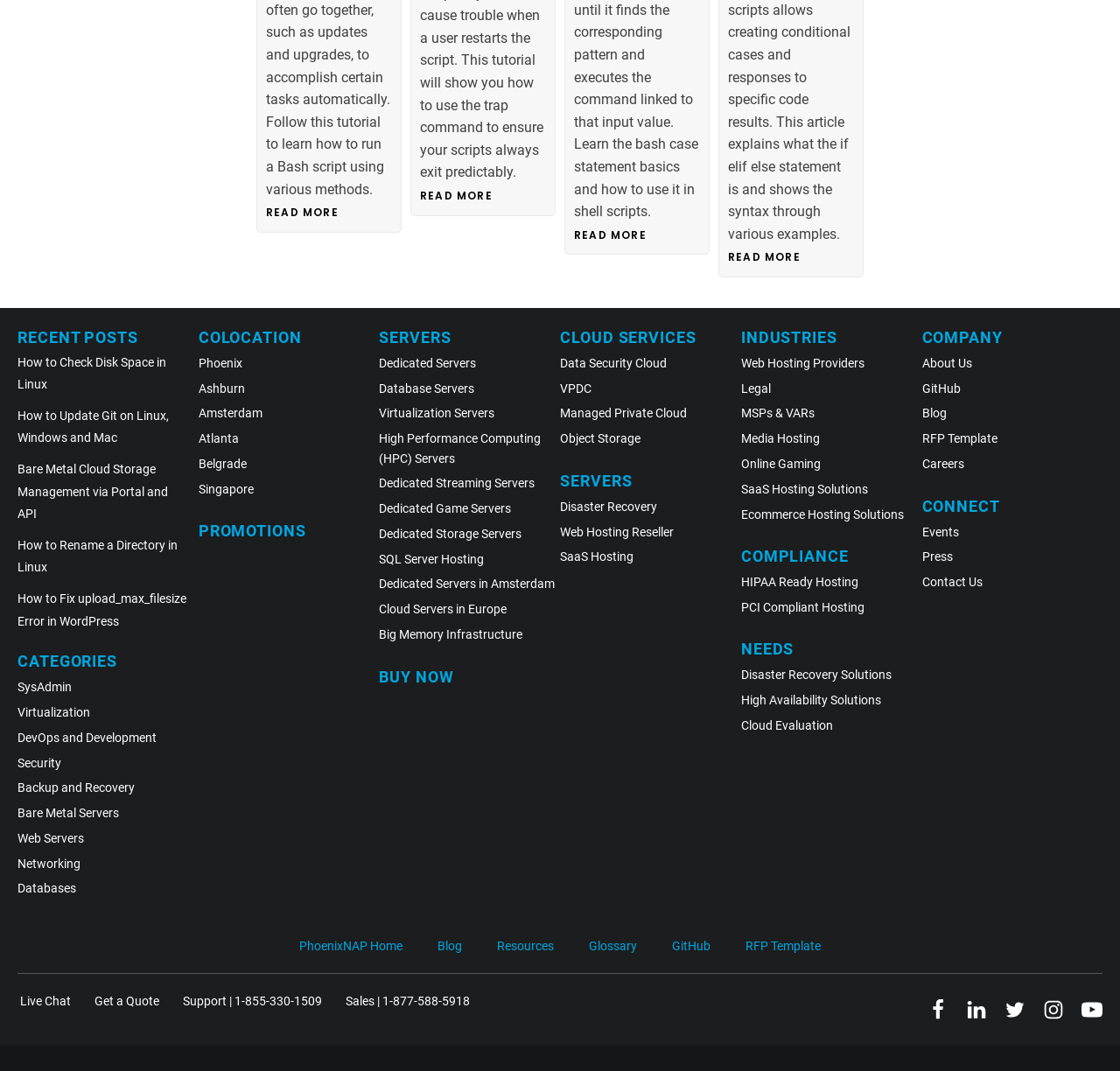Pinpoint the bounding box coordinates of the clickable area necessary to execute the following instruction: "Contact us for more information". The coordinates should be given as four float numbers between 0 and 1, namely [left, top, right, bottom].

[0.823, 0.532, 0.877, 0.555]